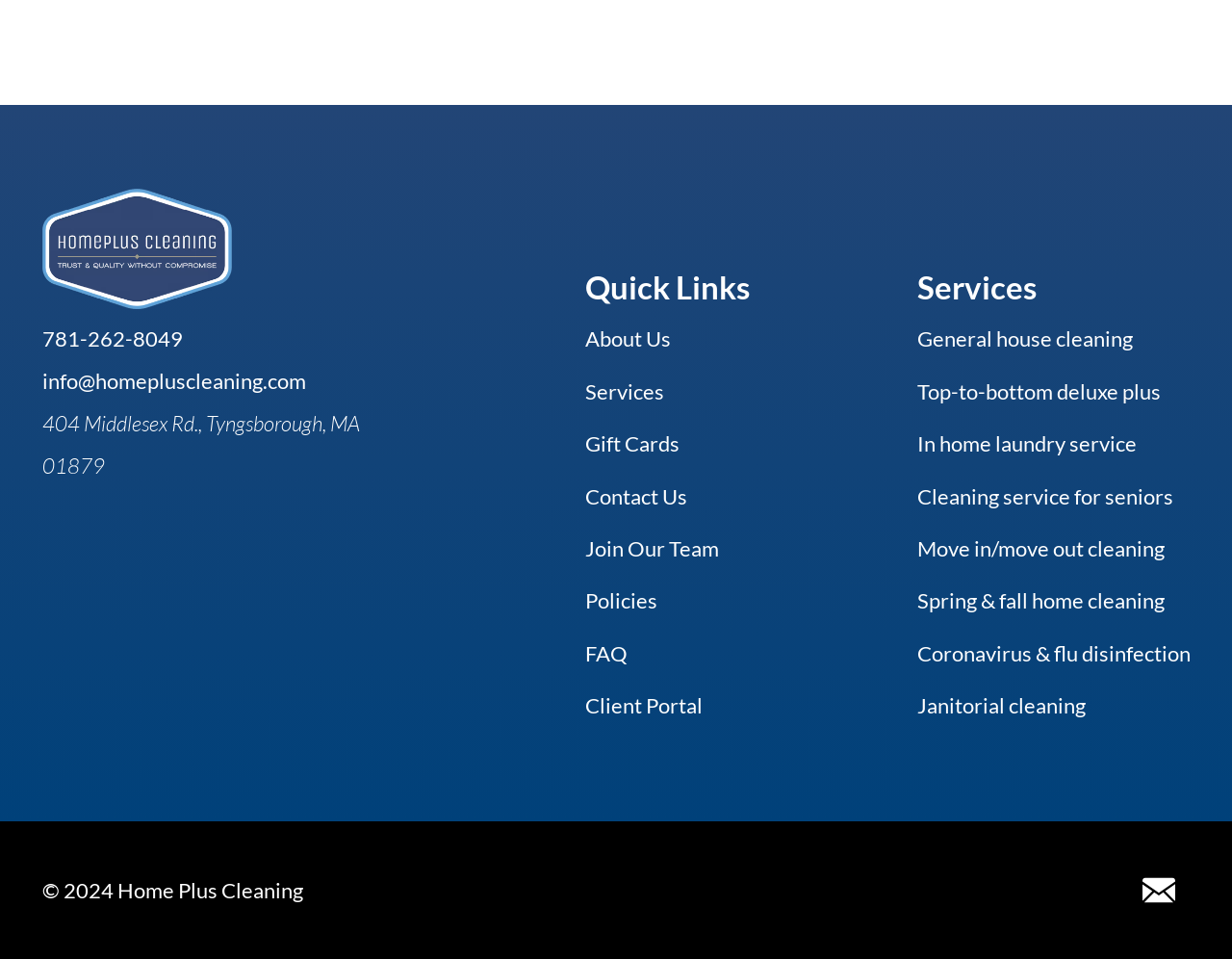Identify the bounding box coordinates of the clickable region to carry out the given instruction: "get free personality summary".

None